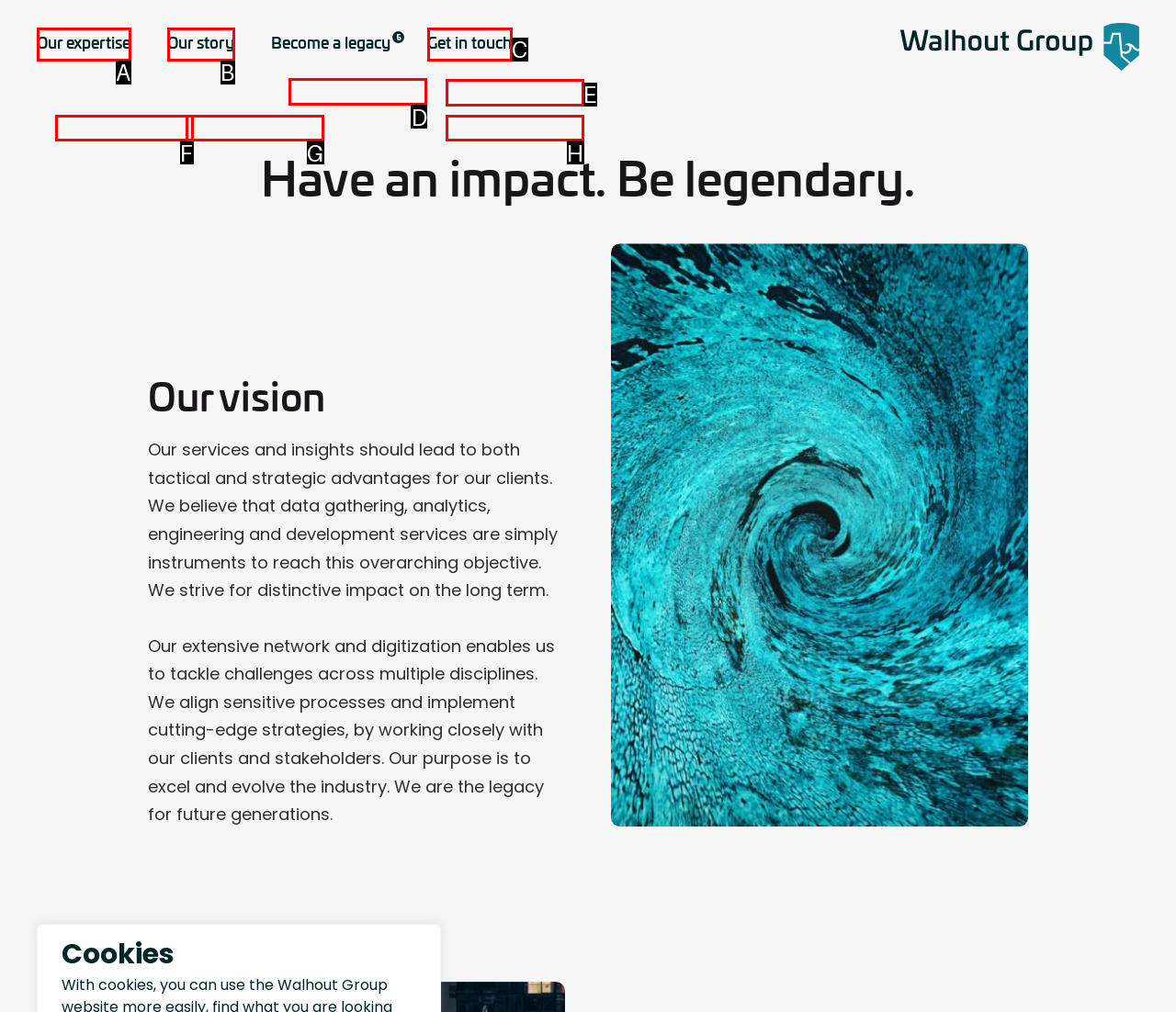Tell me the correct option to click for this task: Explore Careers
Write down the option's letter from the given choices.

D